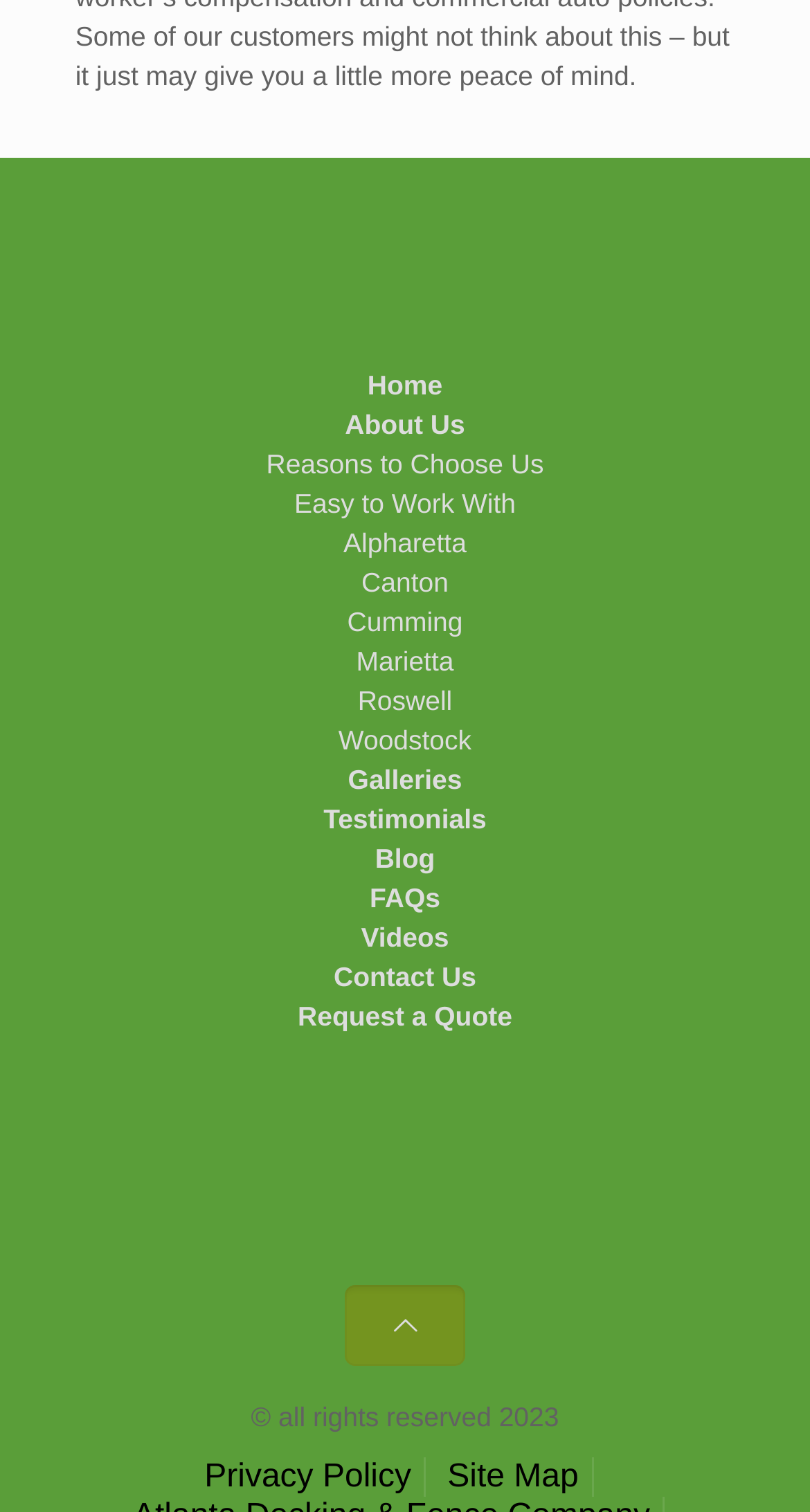How many social media links are present on the webpage?
Ensure your answer is thorough and detailed.

I found only one link with a social media icon, which is represented by the Unicode character '', indicating a single social media link.